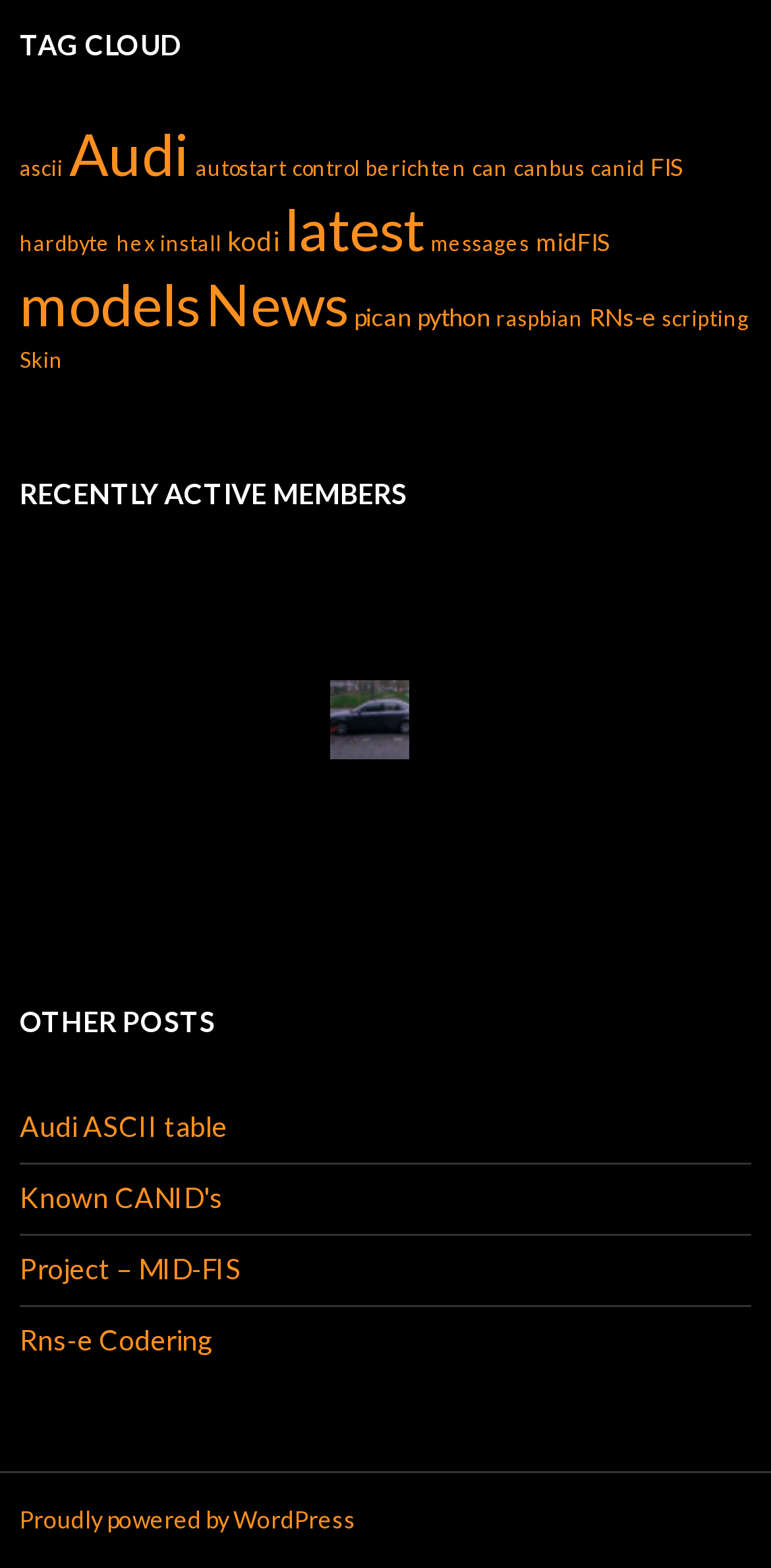Please locate the bounding box coordinates for the element that should be clicked to achieve the following instruction: "visit the about page". Ensure the coordinates are given as four float numbers between 0 and 1, i.e., [left, top, right, bottom].

None